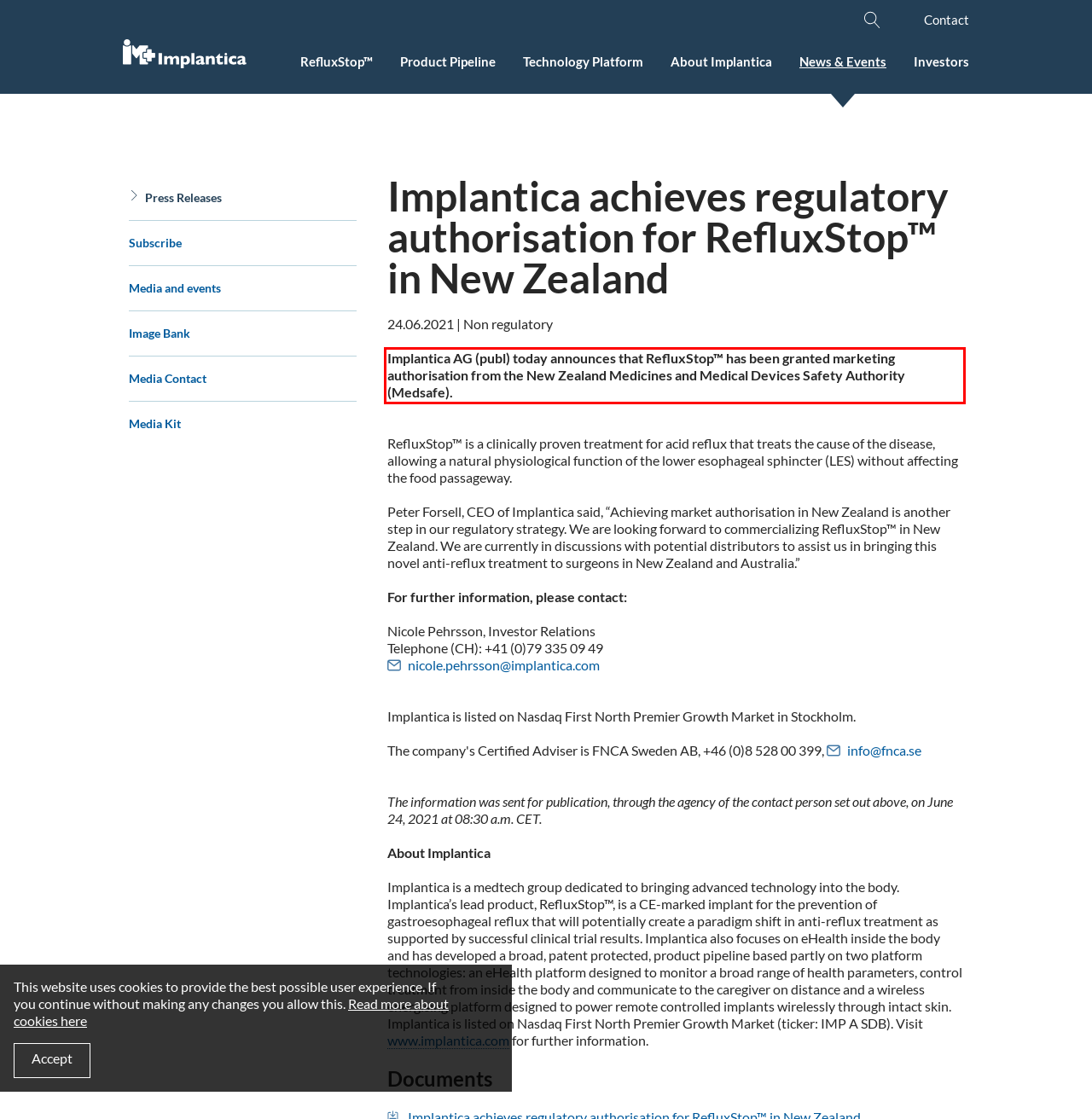Examine the webpage screenshot and use OCR to obtain the text inside the red bounding box.

Implantica AG (publ) today announces that RefluxStop™ has been granted marketing authorisation from the New Zealand Medicines and Medical Devices Safety Authority (Medsafe).